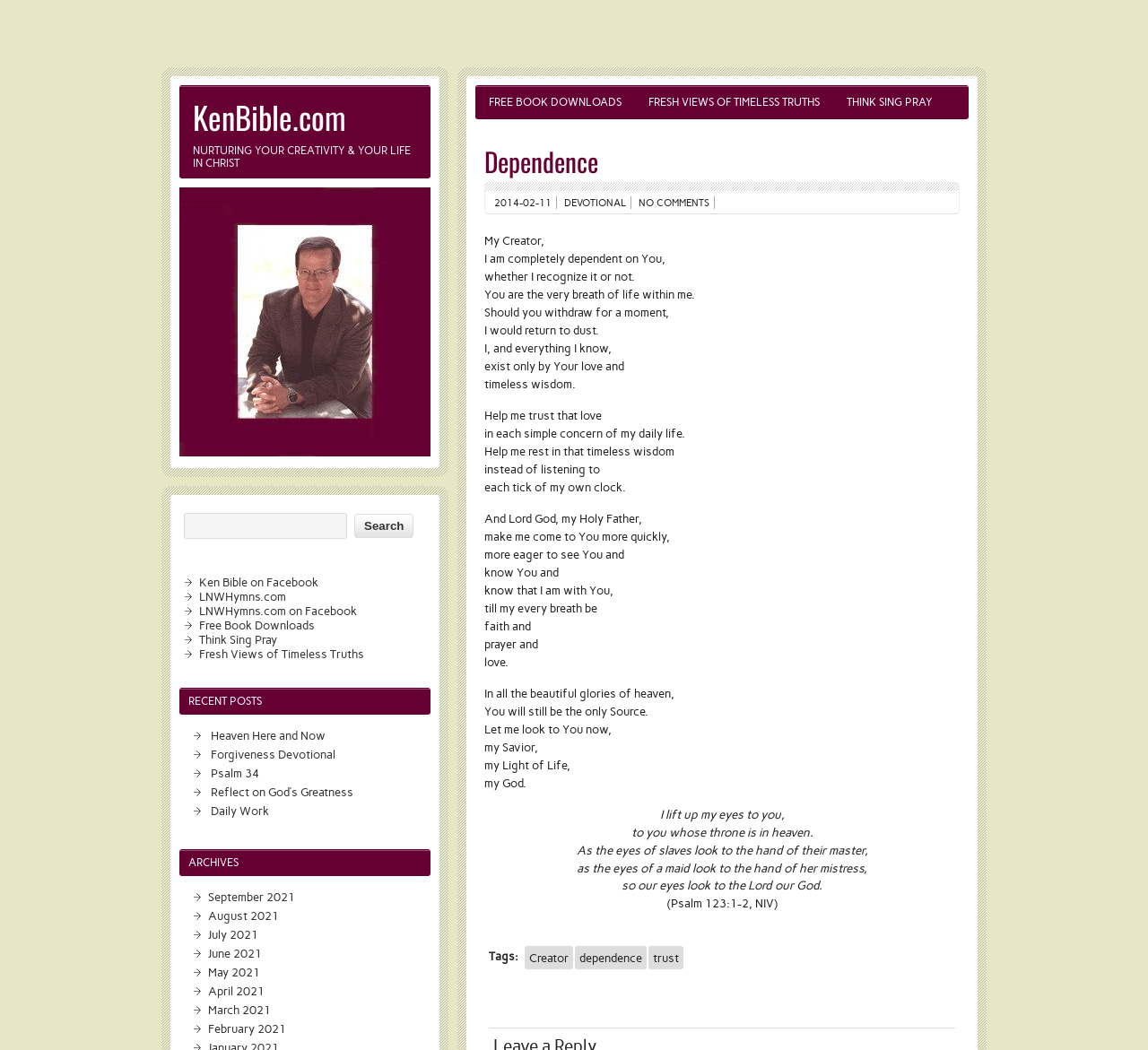What is the name of the website?
From the image, respond using a single word or phrase.

KenBible.com